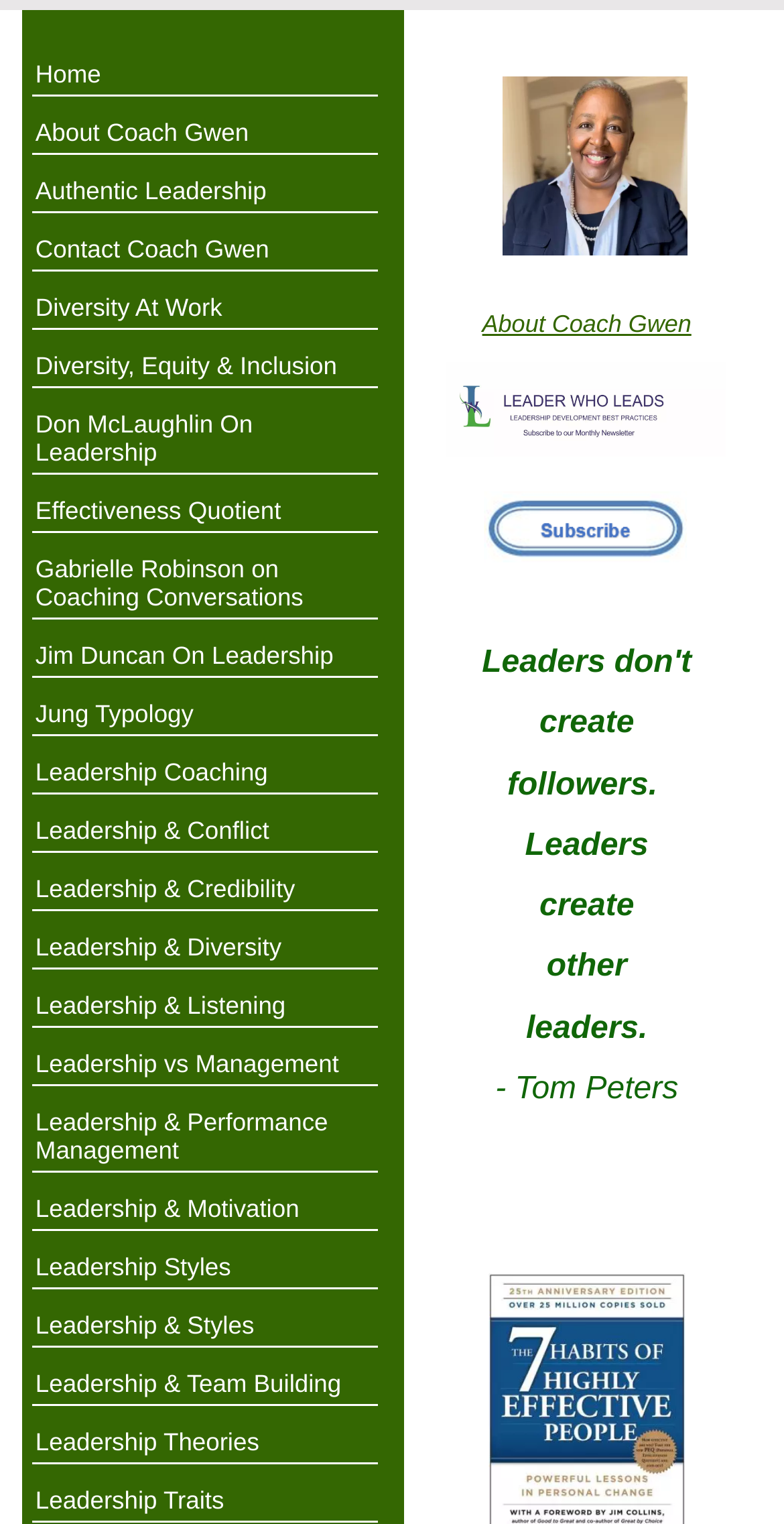What is the purpose of the image on the webpage?
By examining the image, provide a one-word or phrase answer.

To subscribe to a newsletter